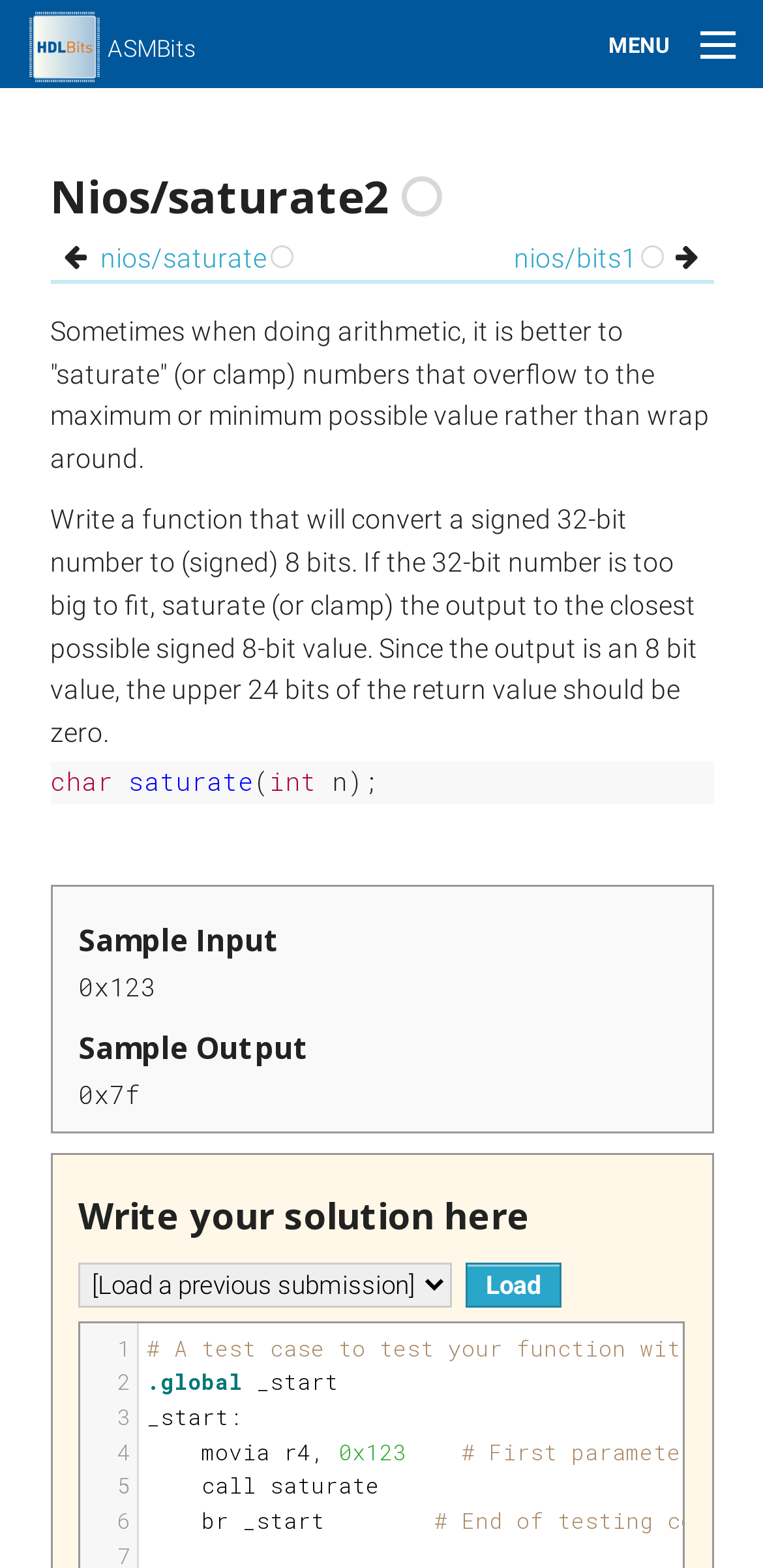Describe every aspect of the webpage in a detailed manner.

The webpage is a coding problem page on the ASMBits platform. At the top, there is a heading "ASMBits ASMBits" with a logo image on the left side. Below it, there is a menu bar with links to "Problem Set", "Simulation", "My Profile", "Help", and "01xz.net". 

On the right side of the menu bar, there is a search box with a "Search" button. Below the menu bar, there is a heading "Nios/saturate2" with two links "nios/saturate" and "nios/bits1" below it.

The main content of the page is a coding problem description, which explains that the task is to write a function that converts a signed 32-bit number to a signed 8-bit number, saturating the output to the closest possible value if the input is too big. The problem description is divided into several paragraphs, with headings "Sample Input" and "Sample Output" that provide examples of input and output values.

Below the problem description, there is a section "Write your solution here" with a combo box and a "Load" button. This section appears to be where the user can write and submit their code solution.

Finally, there is a section of testing code, which includes several lines of assembly code with line numbers. This code appears to be a test case for the user's solution.